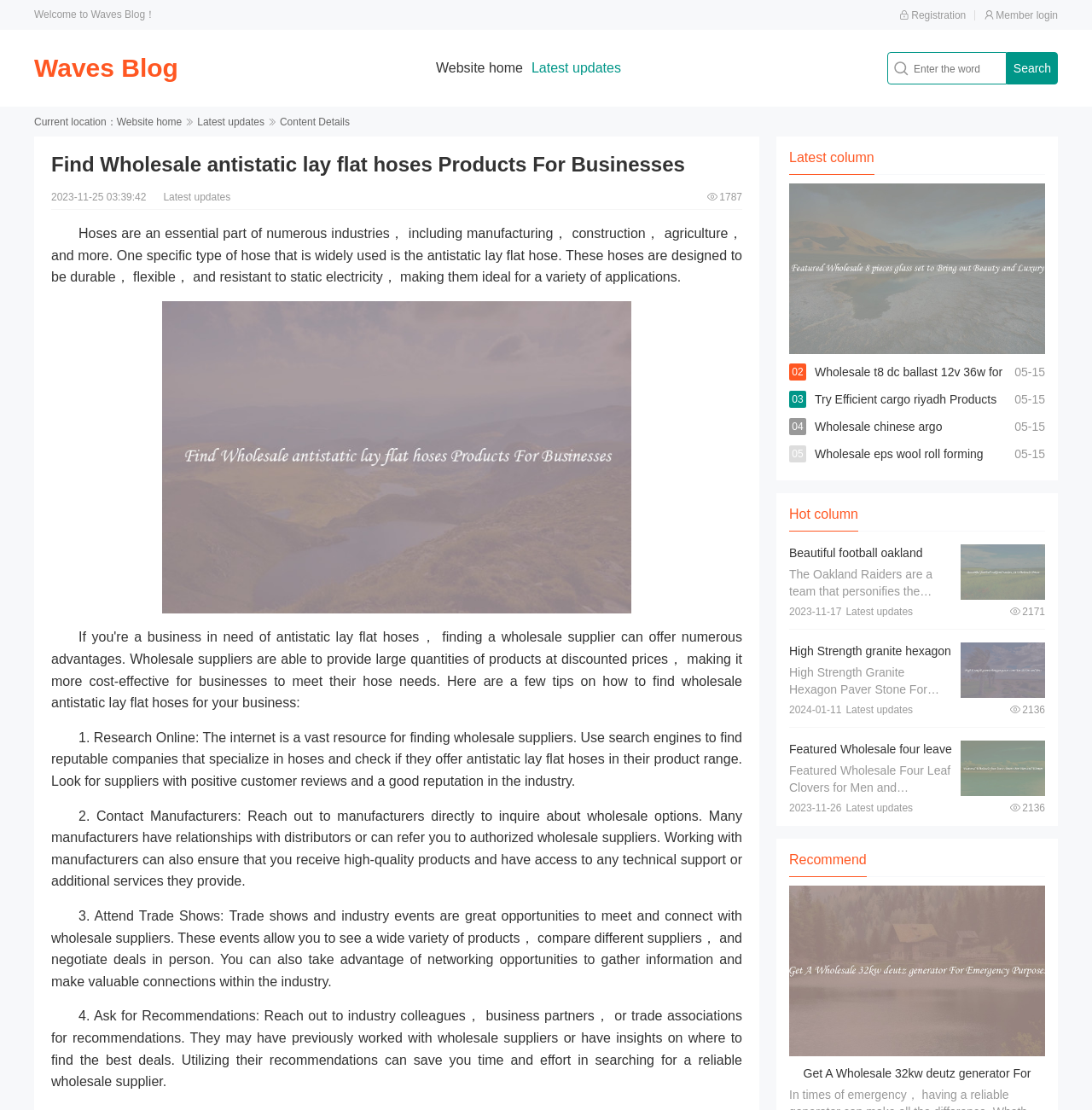Locate the bounding box coordinates of the clickable region necessary to complete the following instruction: "Share on social media". Provide the coordinates in the format of four float numbers between 0 and 1, i.e., [left, top, right, bottom].

None